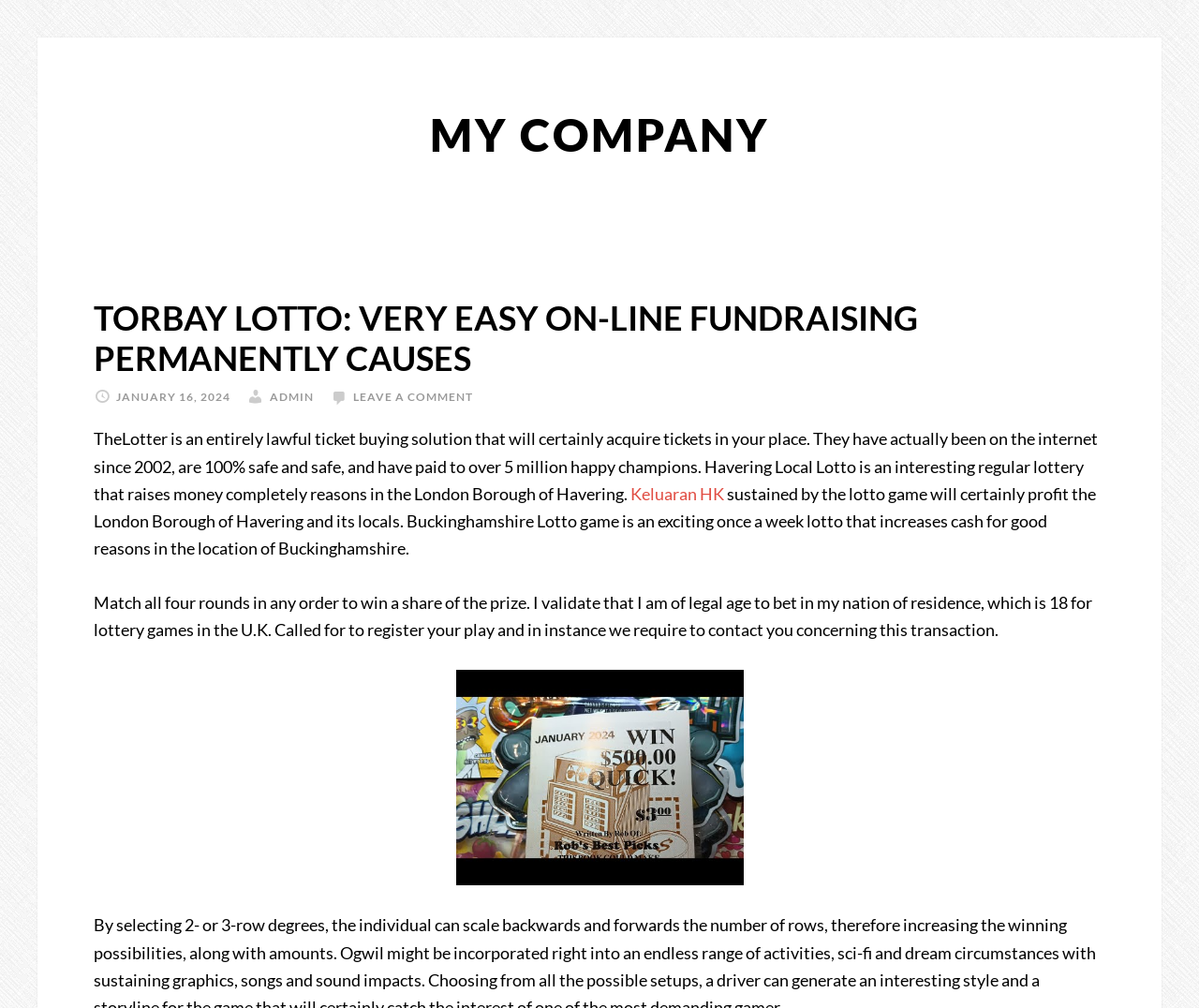Answer the question using only a single word or phrase: 
What is the purpose of the lottery?

raises money for good reasons